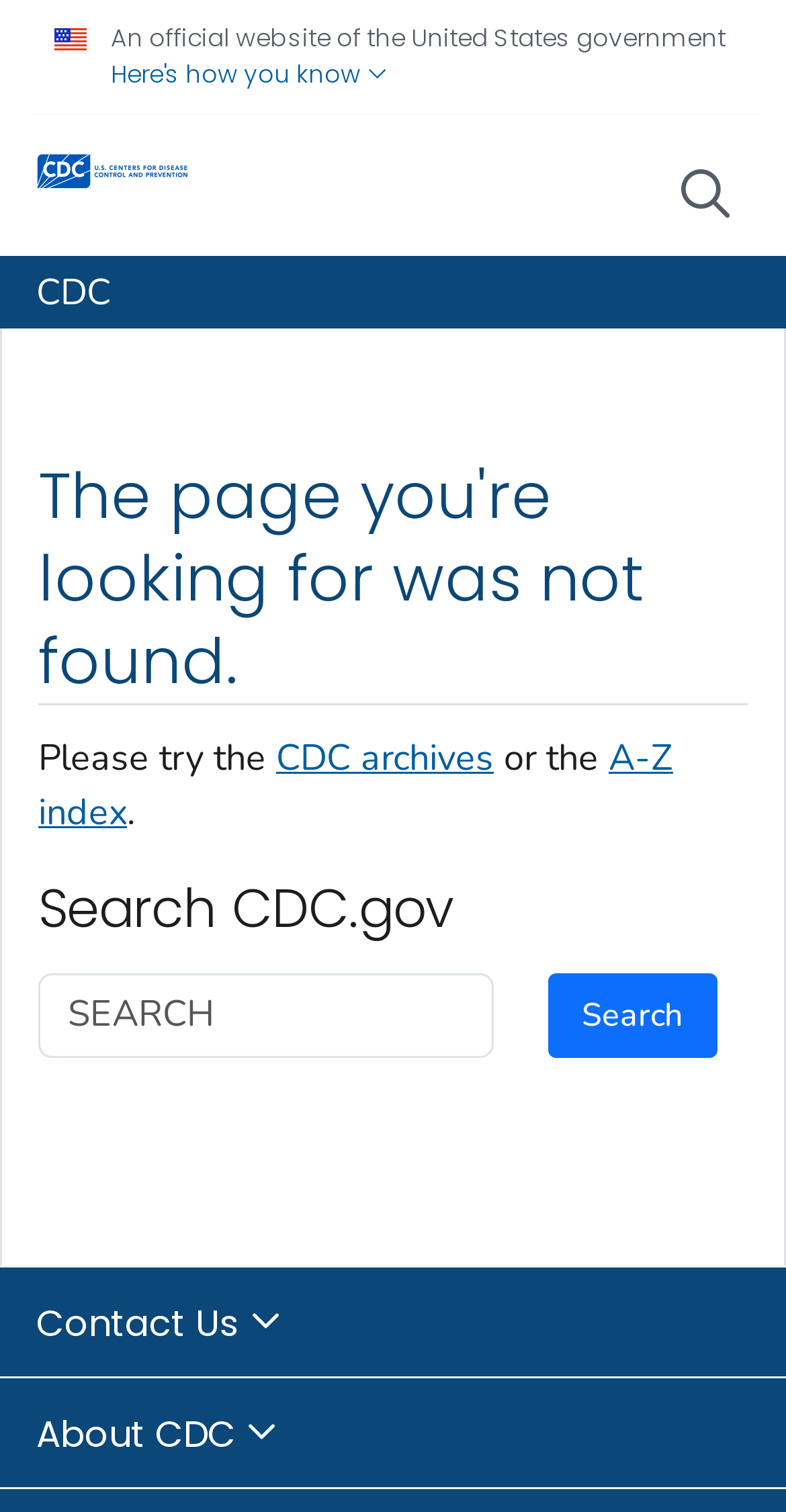Answer the following inquiry with a single word or phrase:
What is the name of the organization?

CDC